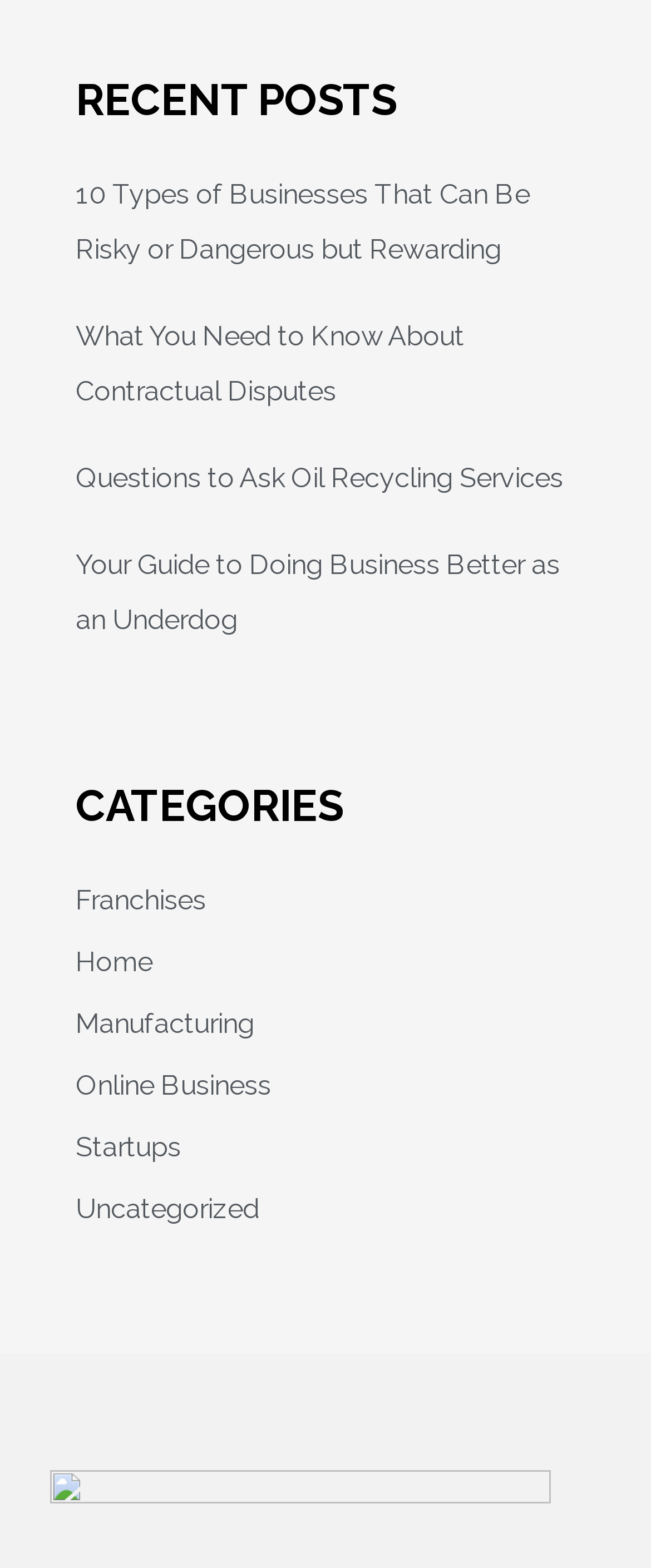What is the last category in the 'Categories' section?
Give a detailed response to the question by analyzing the screenshot.

By looking at the navigation section 'Categories', I can see the list of categories, and the last one is 'Uncategorized'.